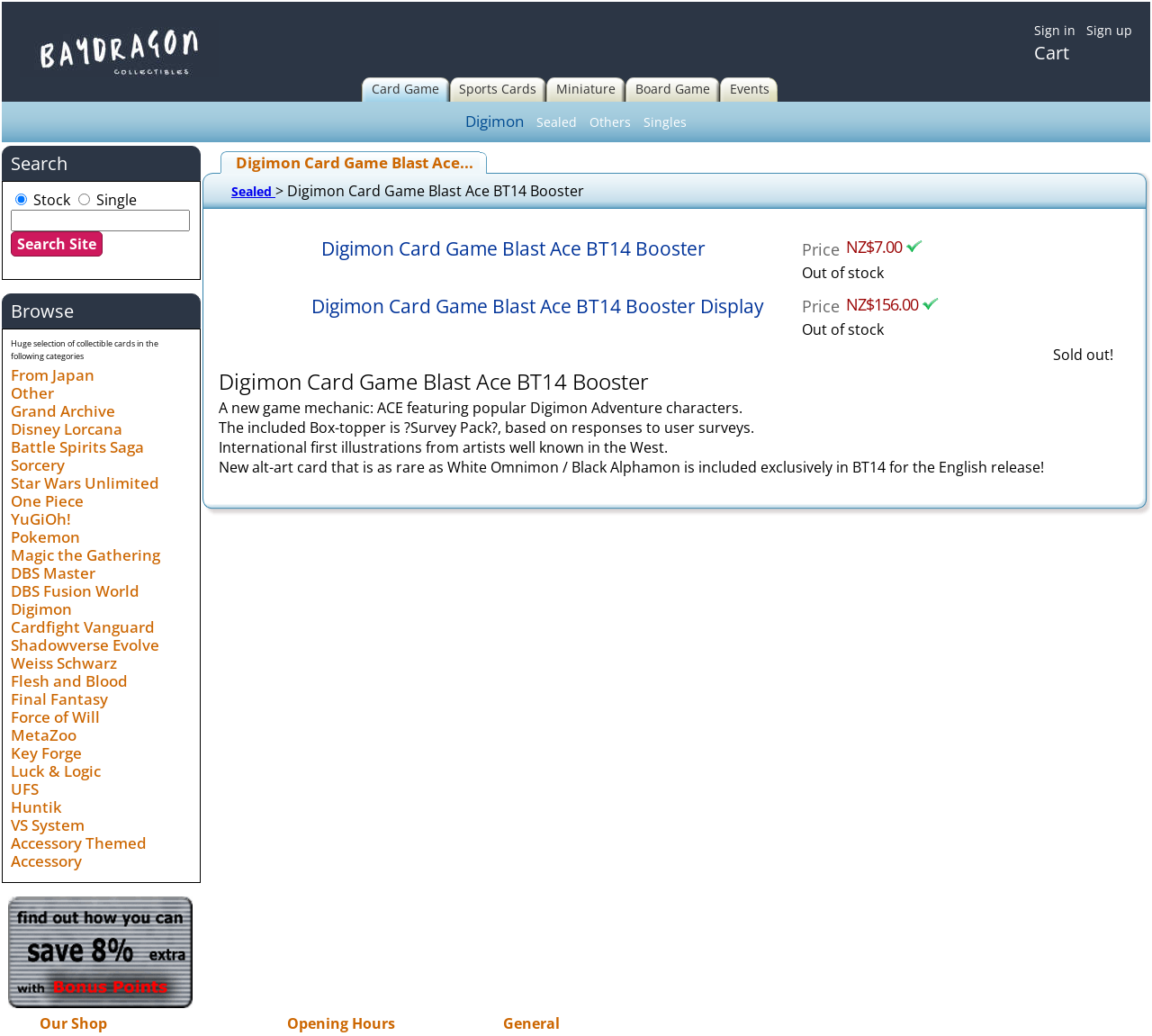What is the status of the Digimon Card Game Blast Ace BT14 Booster? Observe the screenshot and provide a one-word or short phrase answer.

Out of stock